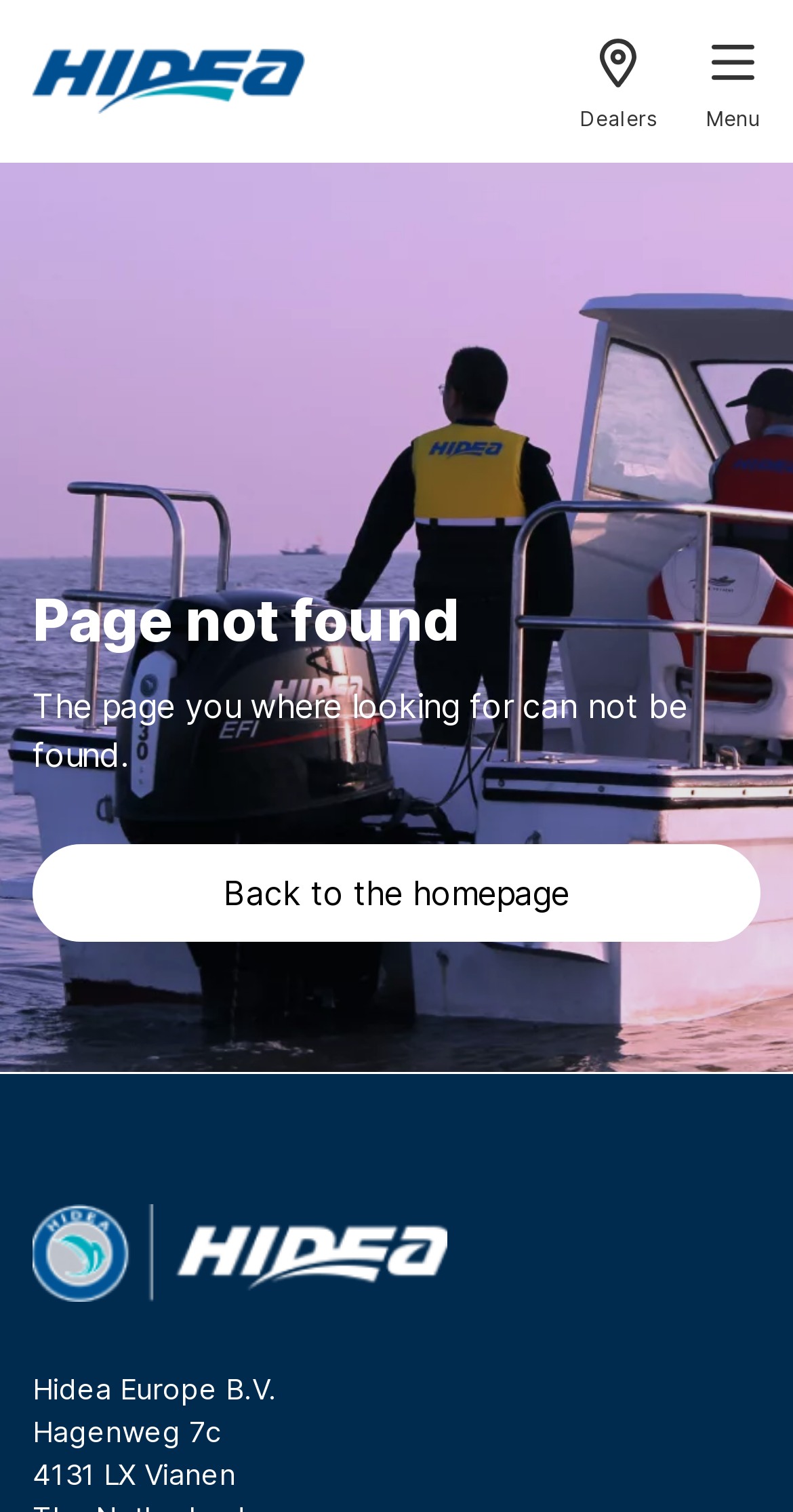Identify the bounding box of the UI component described as: "Back to the homepage".

[0.041, 0.558, 0.959, 0.623]